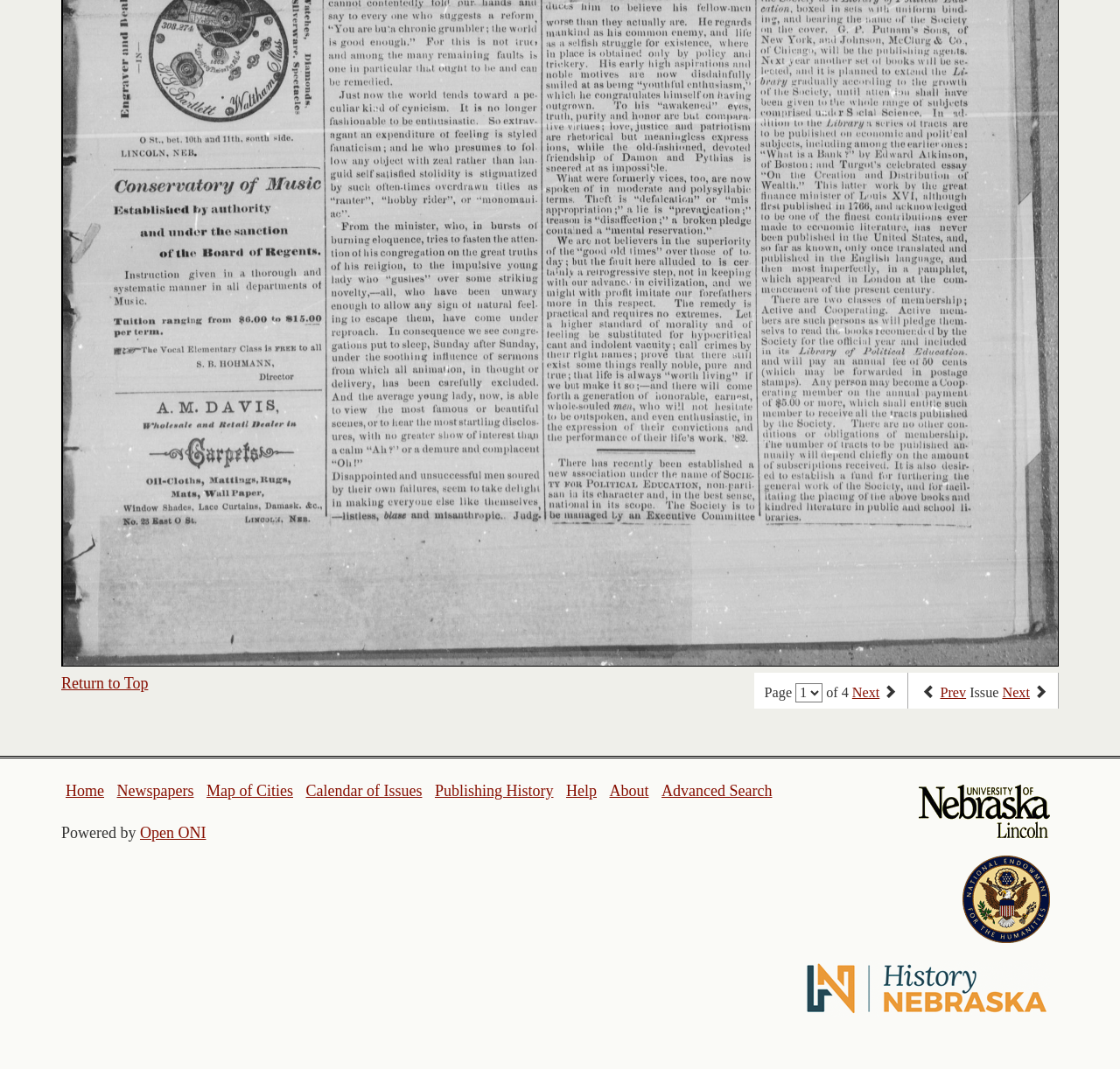Find the bounding box coordinates of the element you need to click on to perform this action: 'perform an advanced search'. The coordinates should be represented by four float values between 0 and 1, in the format [left, top, right, bottom].

[0.591, 0.731, 0.689, 0.748]